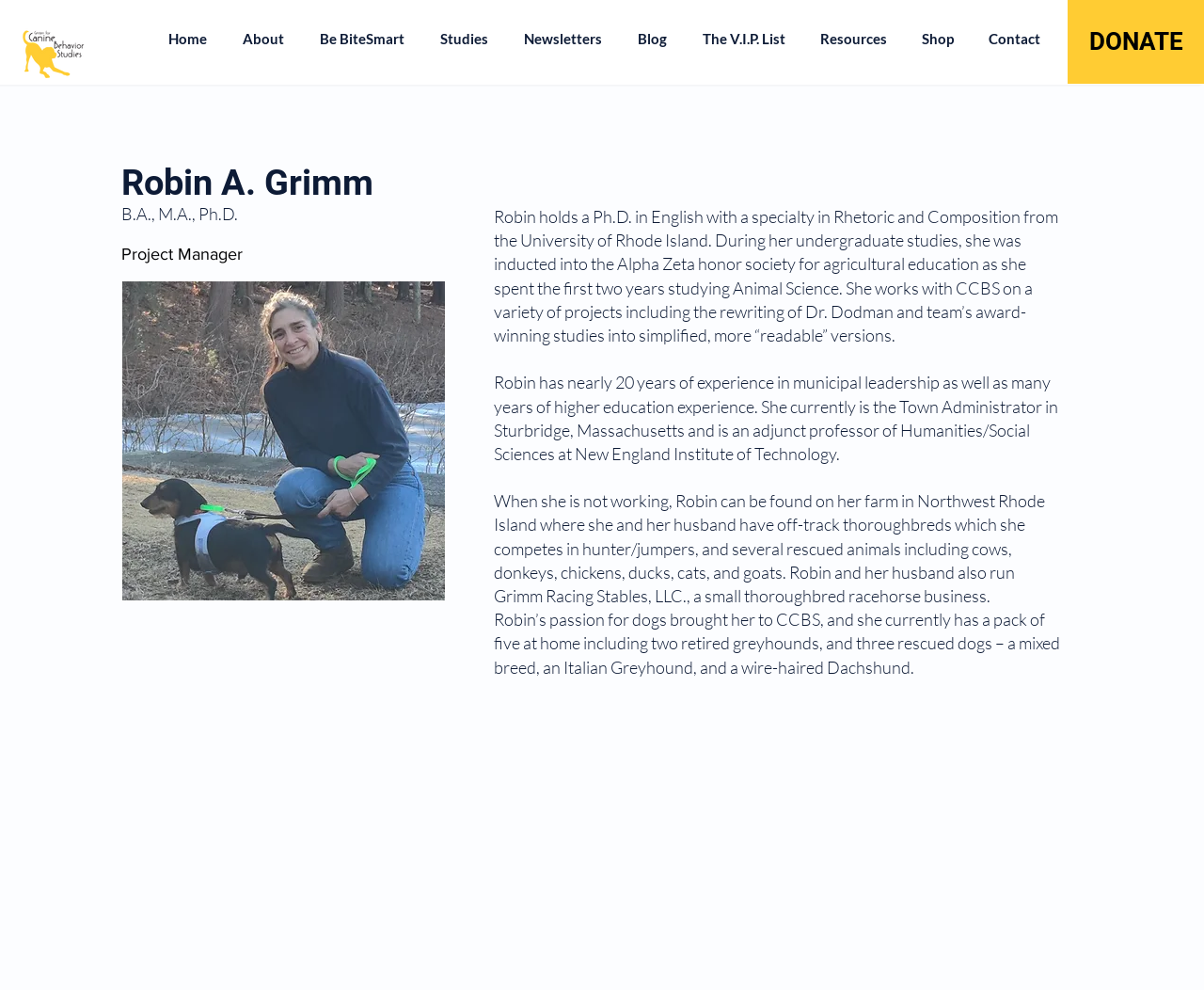Please give a concise answer to this question using a single word or phrase: 
What is the name of the business Robin and her husband run?

Grimm Racing Stables, LLC.